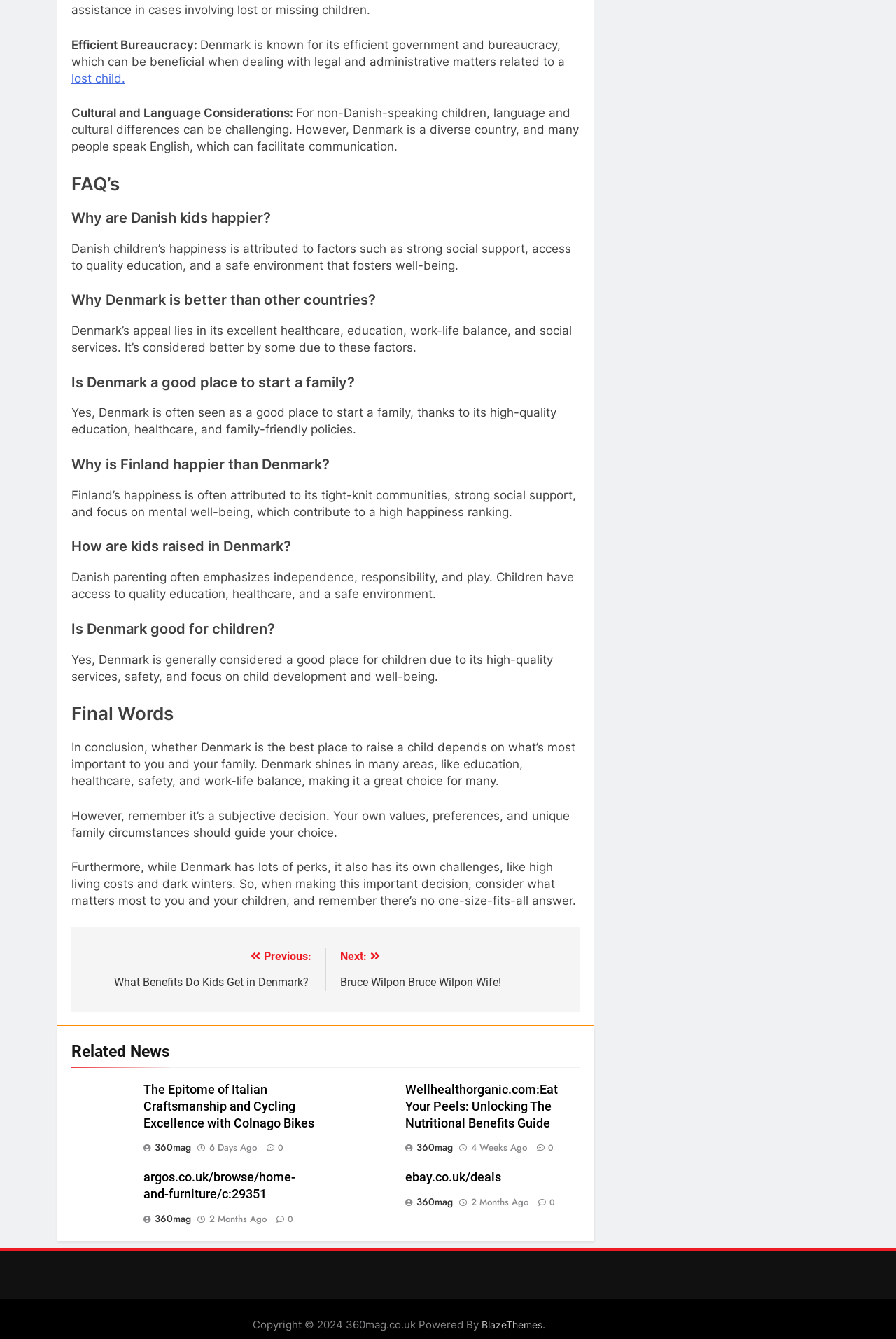Locate the bounding box coordinates of the segment that needs to be clicked to meet this instruction: "Visit 'The Epitome of Italian Craftsmanship and Cycling Excellence with Colnago Bikes'".

[0.16, 0.808, 0.351, 0.844]